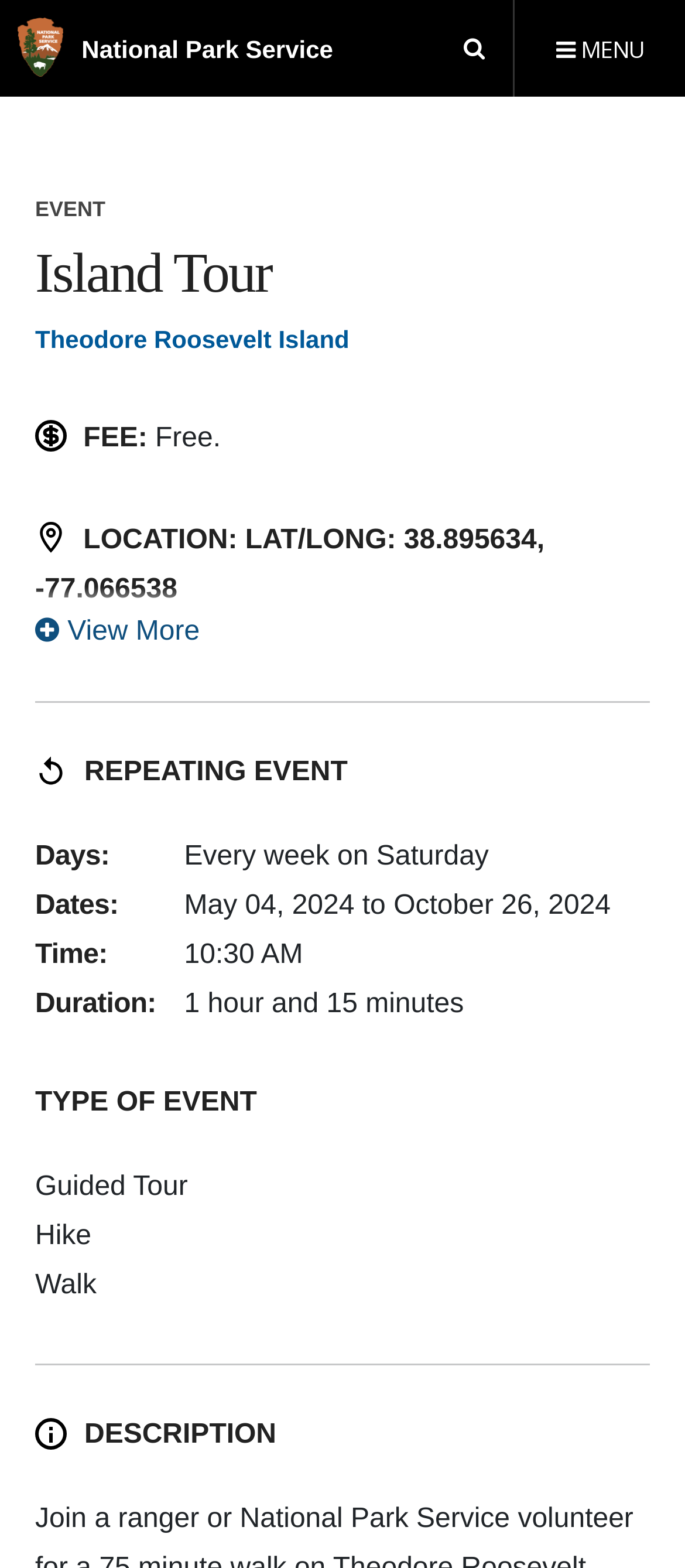Observe the image and answer the following question in detail: What is the name of the island?

I found the answer by looking at the link element with the text 'Theodore Roosevelt Island' which is located under the header 'Island Tour'.